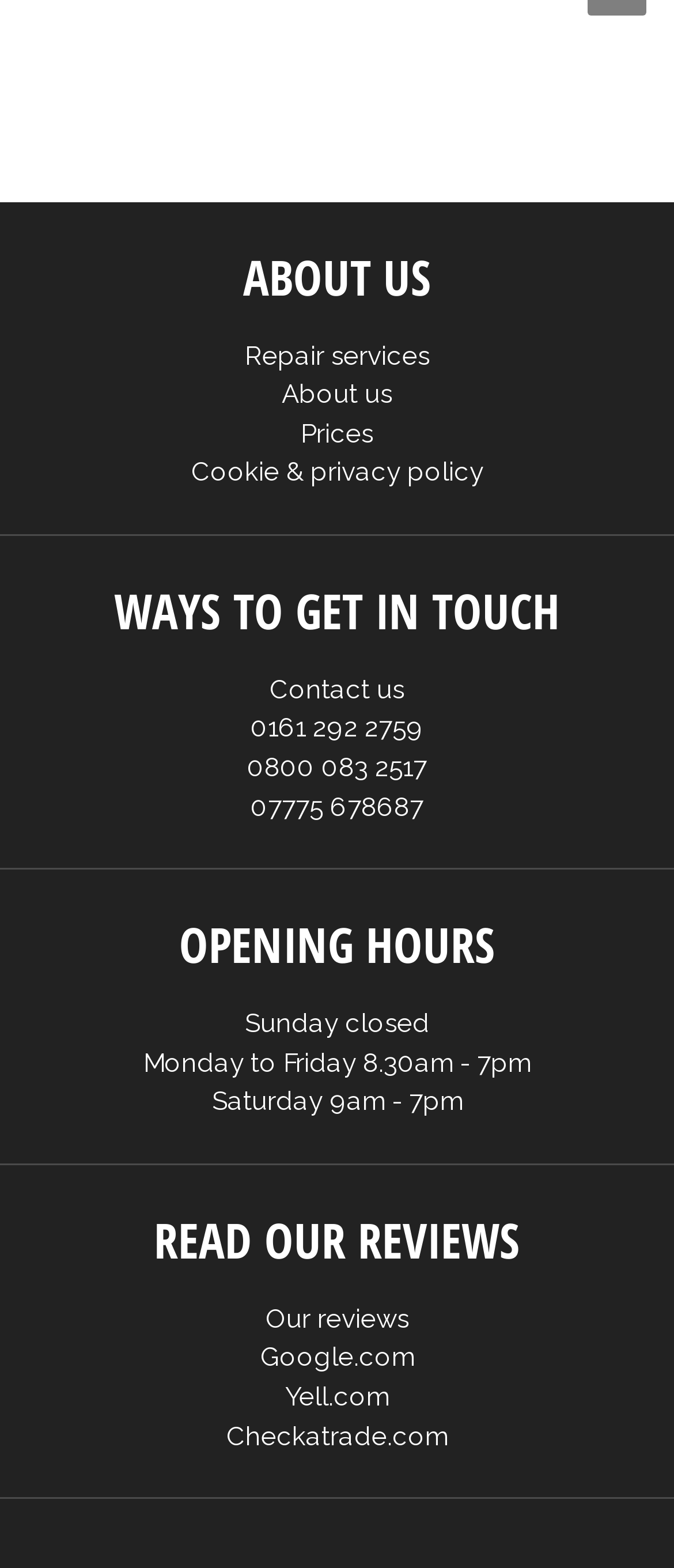Locate the bounding box coordinates of the element's region that should be clicked to carry out the following instruction: "Contact us". The coordinates need to be four float numbers between 0 and 1, i.e., [left, top, right, bottom].

[0.4, 0.43, 0.6, 0.45]